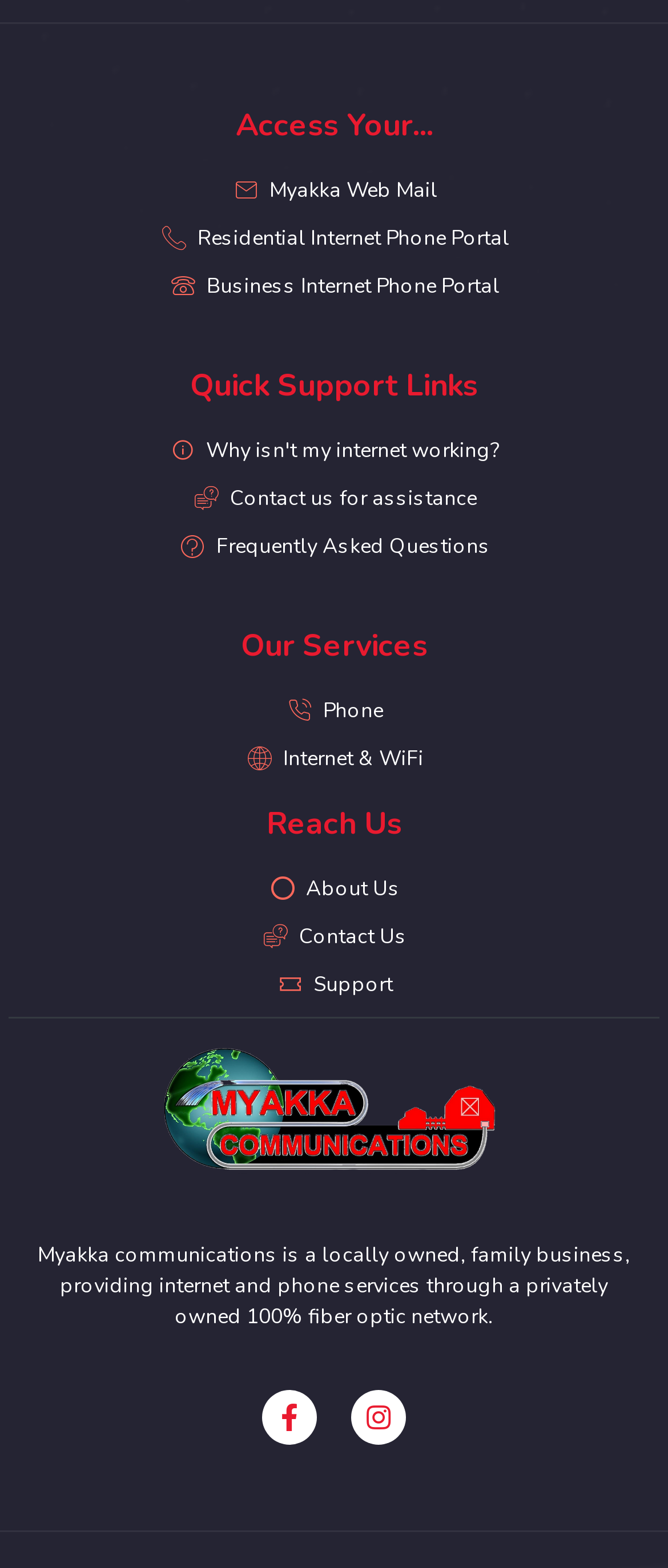Please specify the bounding box coordinates of the clickable region necessary for completing the following instruction: "View the gallery". The coordinates must consist of four float numbers between 0 and 1, i.e., [left, top, right, bottom].

None